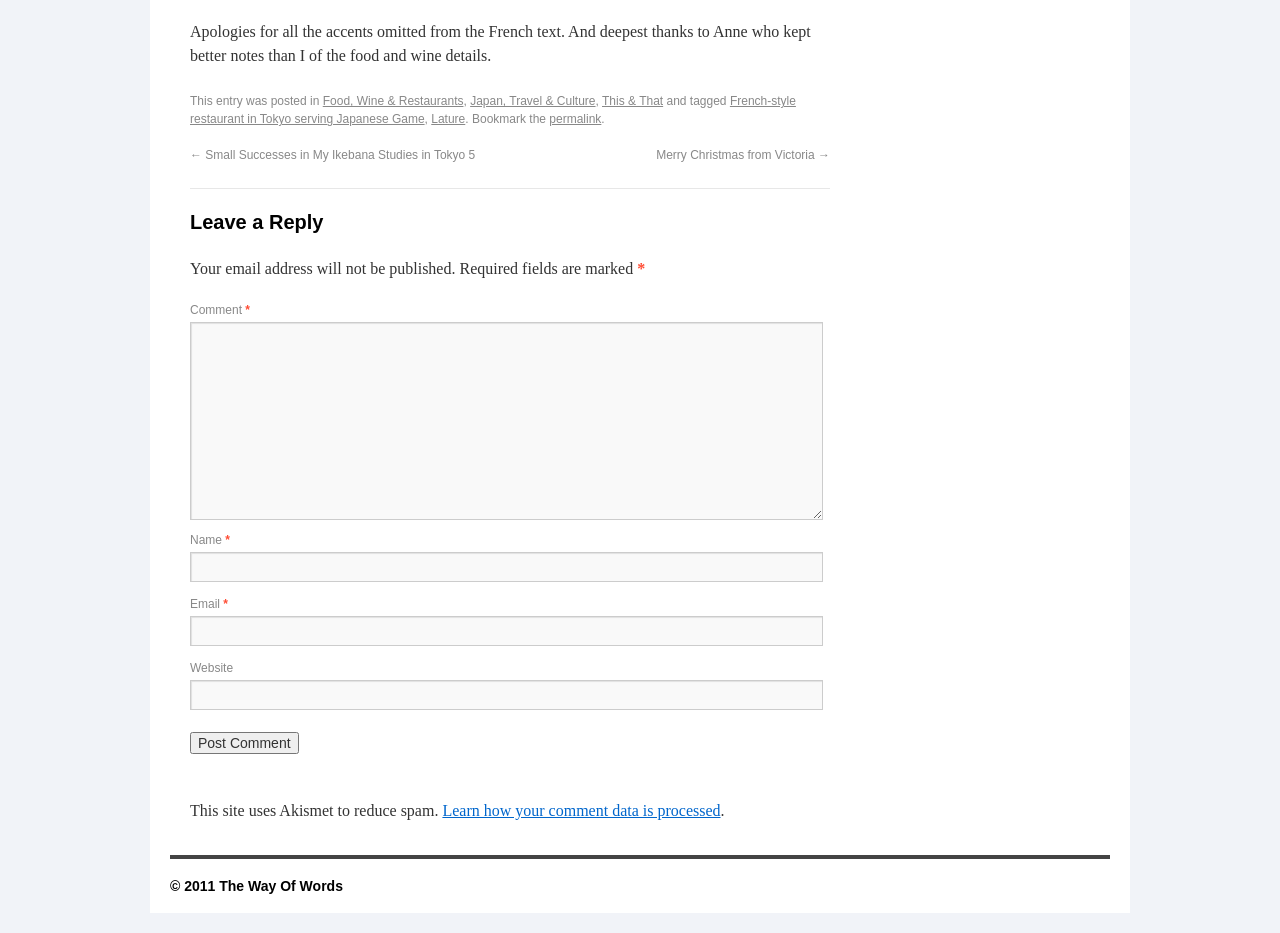What is the purpose of the form at the bottom of the page?
Using the visual information from the image, give a one-word or short-phrase answer.

To leave a comment